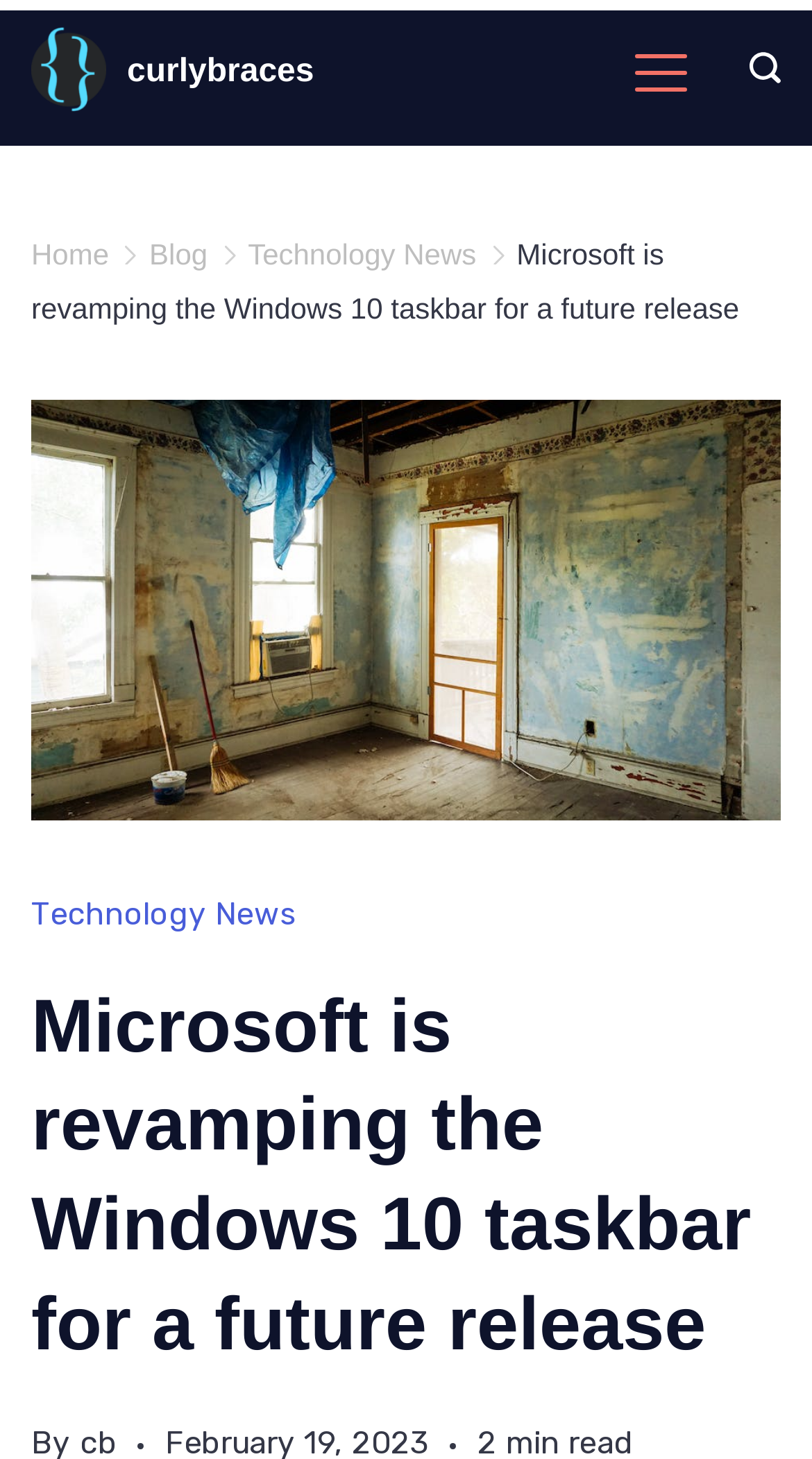Pinpoint the bounding box coordinates of the element to be clicked to execute the instruction: "Click the curlybraces link".

[0.038, 0.018, 0.131, 0.082]